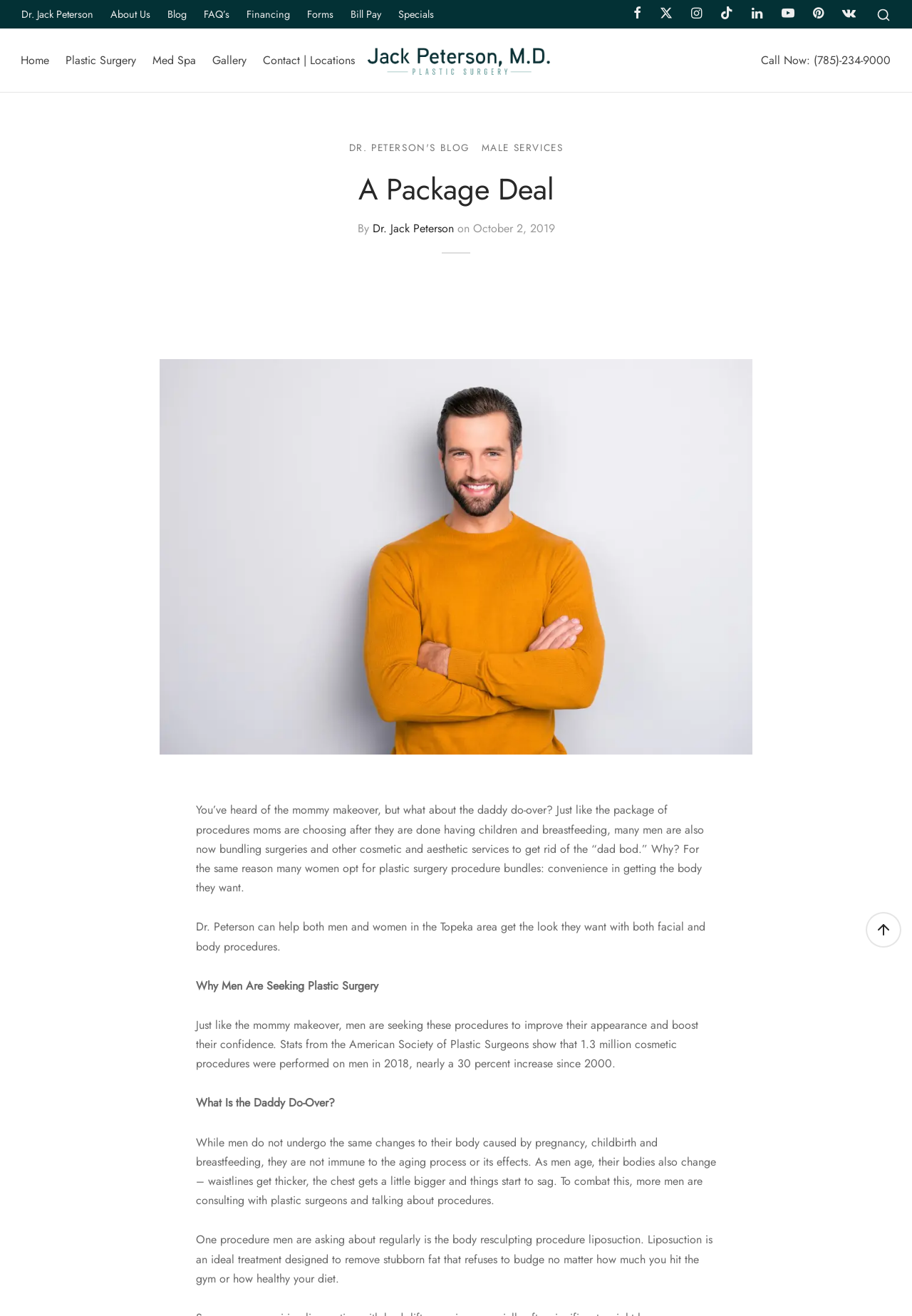What is the increase in cosmetic procedures performed on men since 2000?
Refer to the image and provide a detailed answer to the question.

I found the answer by reading the static text on the webpage. It mentions that 'Stats from the American Society of Plastic Surgeons show that 1.3 million cosmetic procedures were performed on men in 2018, nearly a 30 percent increase since 2000.' This indicates that there has been a 30 percent increase in cosmetic procedures performed on men since 2000.